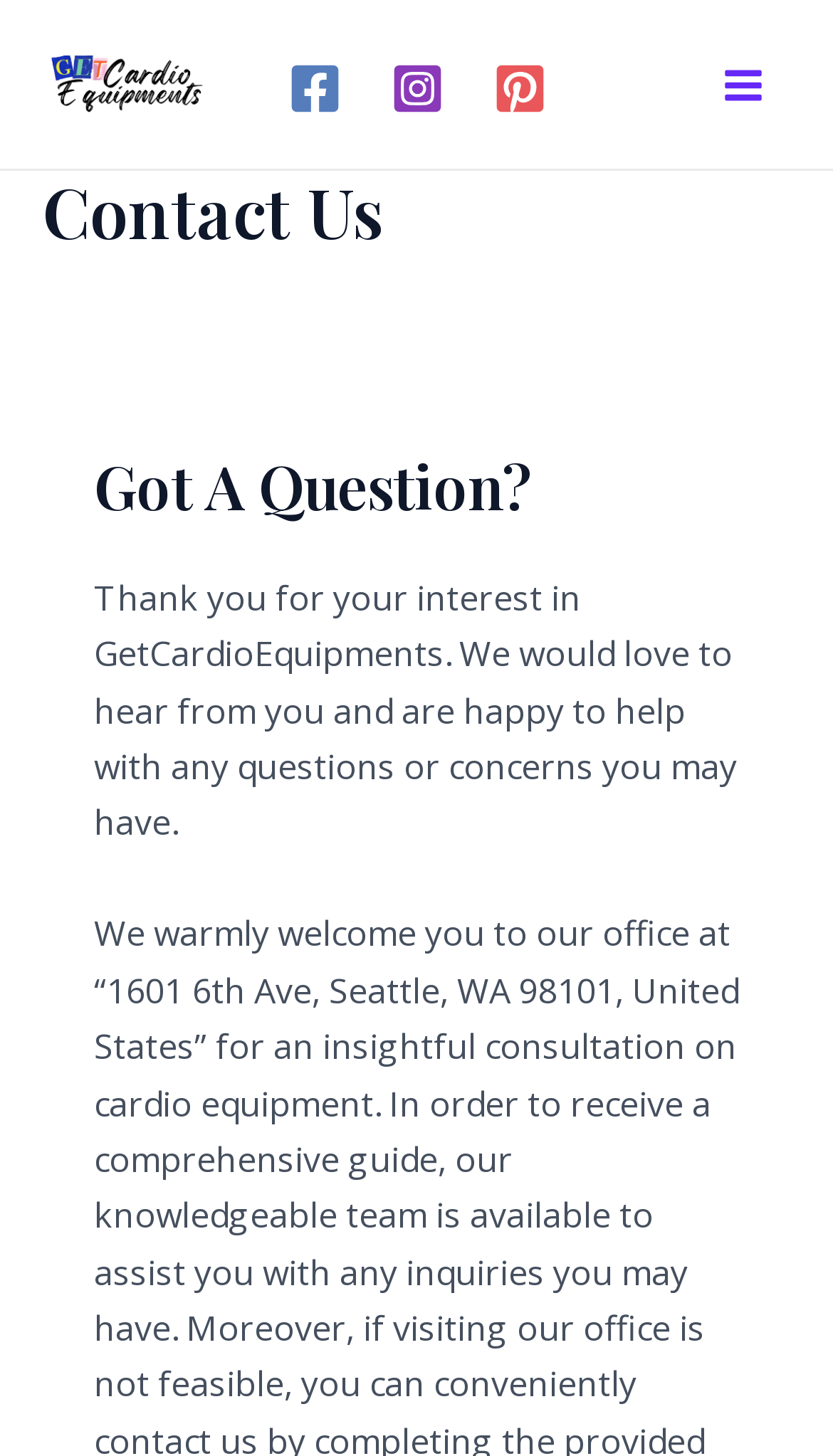Determine the bounding box for the HTML element described here: "aria-label="Facebook"". The coordinates should be given as [left, top, right, bottom] with each number being a float between 0 and 1.

[0.345, 0.042, 0.409, 0.079]